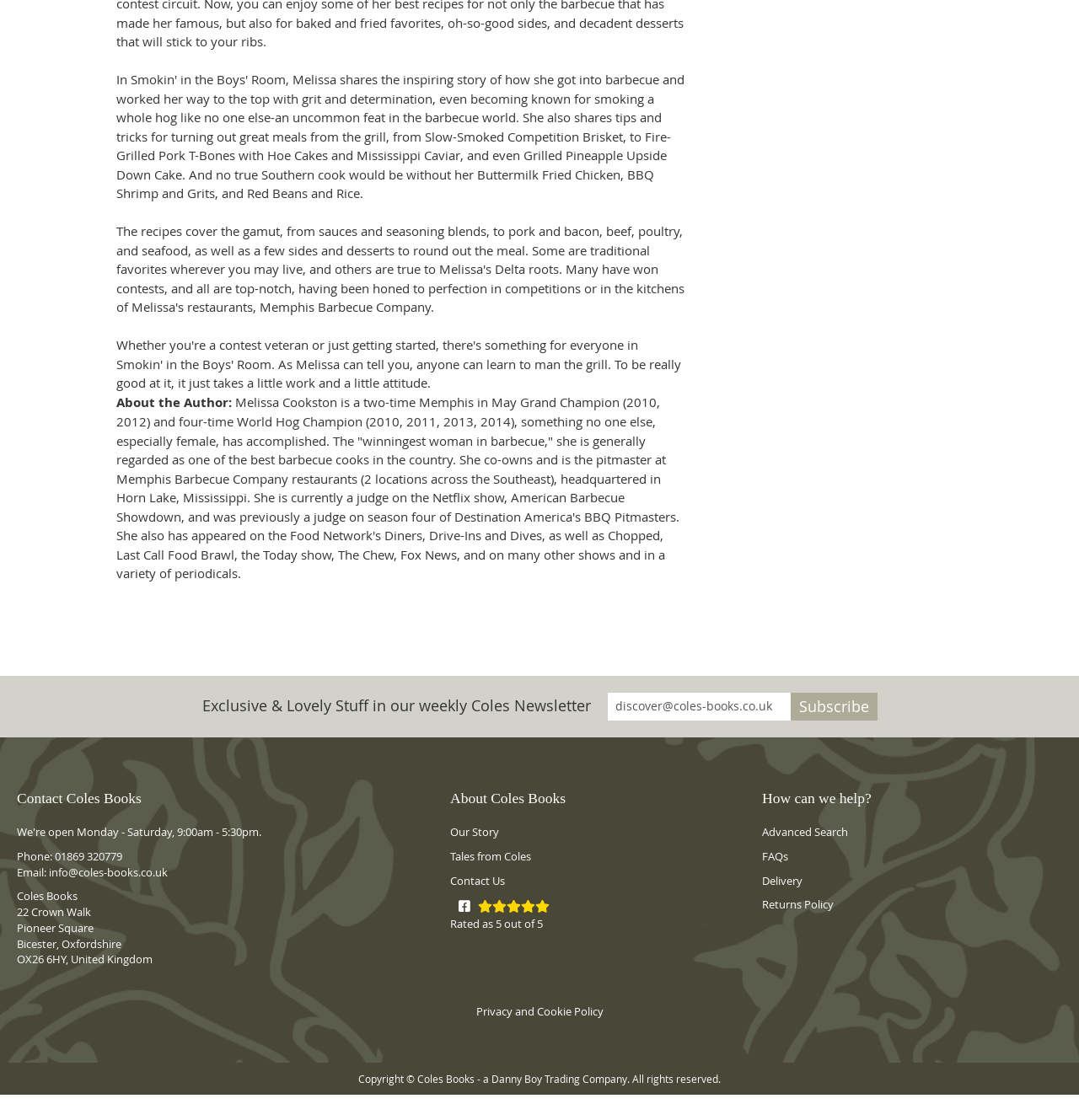What is the location of Coles Books?
Refer to the image and provide a detailed answer to the question.

The location is mentioned in the contact information section of the webpage, specifically in the address field, which includes '22 Crown Walk, Pioneer Square, Bicester, Oxfordshire, OX26 6HY, United Kingdom'.